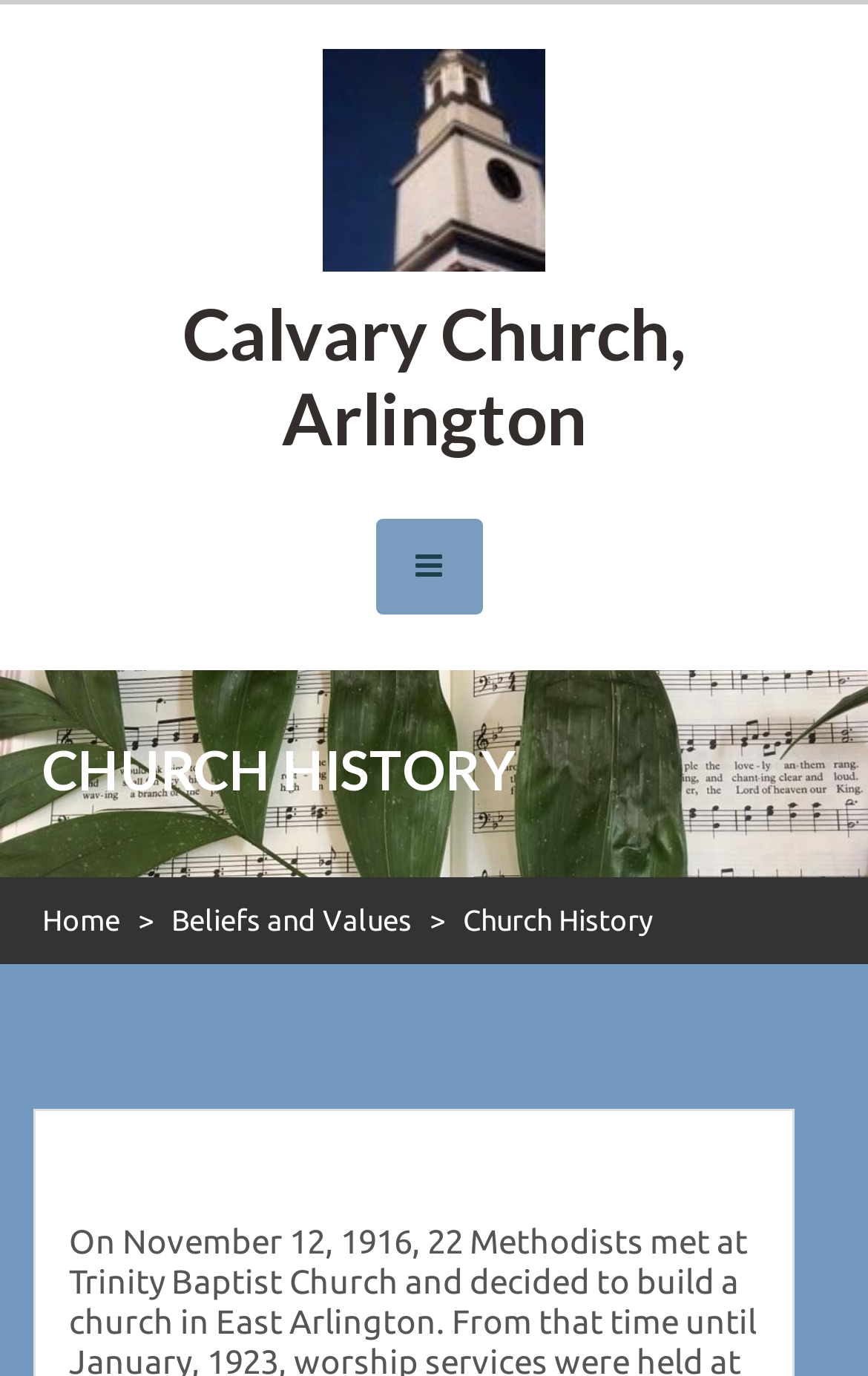What is the name of the church?
Please answer the question with a single word or phrase, referencing the image.

Calvary Church, Arlington